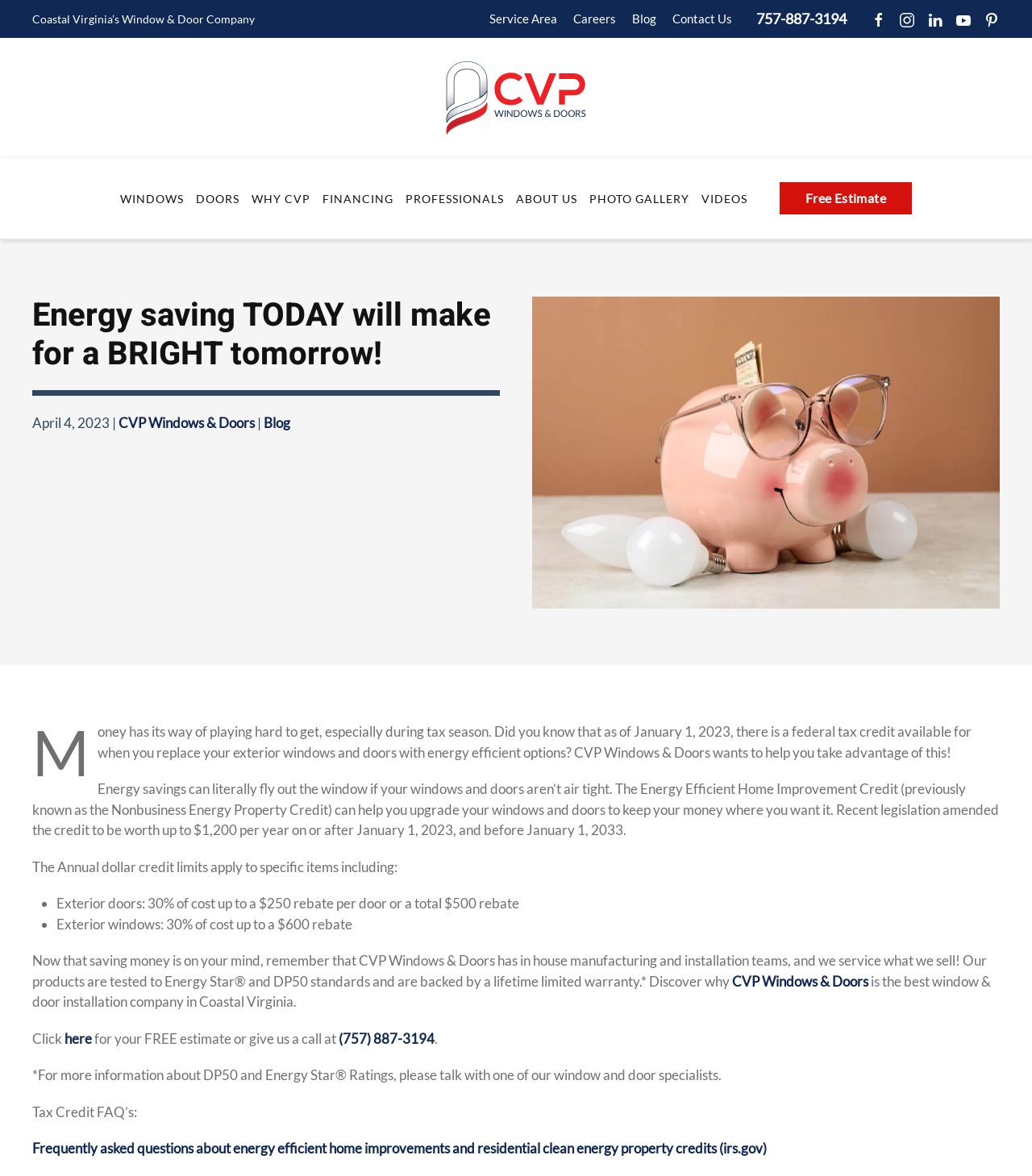Could you indicate the bounding box coordinates of the region to click in order to complete this instruction: "Click the 'here' link for a free estimate".

[0.062, 0.876, 0.089, 0.89]